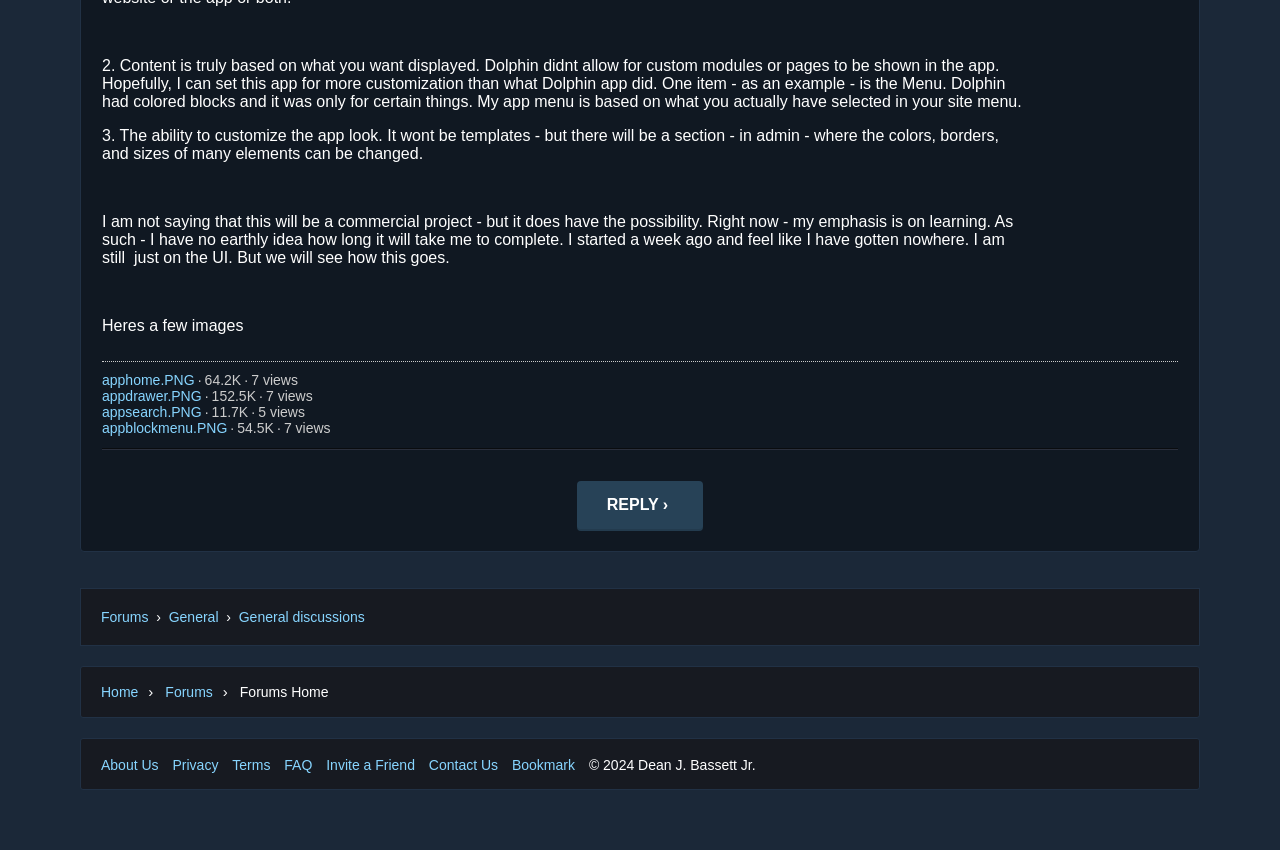Using the format (top-left x, top-left y, bottom-right x, bottom-right y), and given the element description, identify the bounding box coordinates within the screenshot: Home

[0.079, 0.804, 0.108, 0.823]